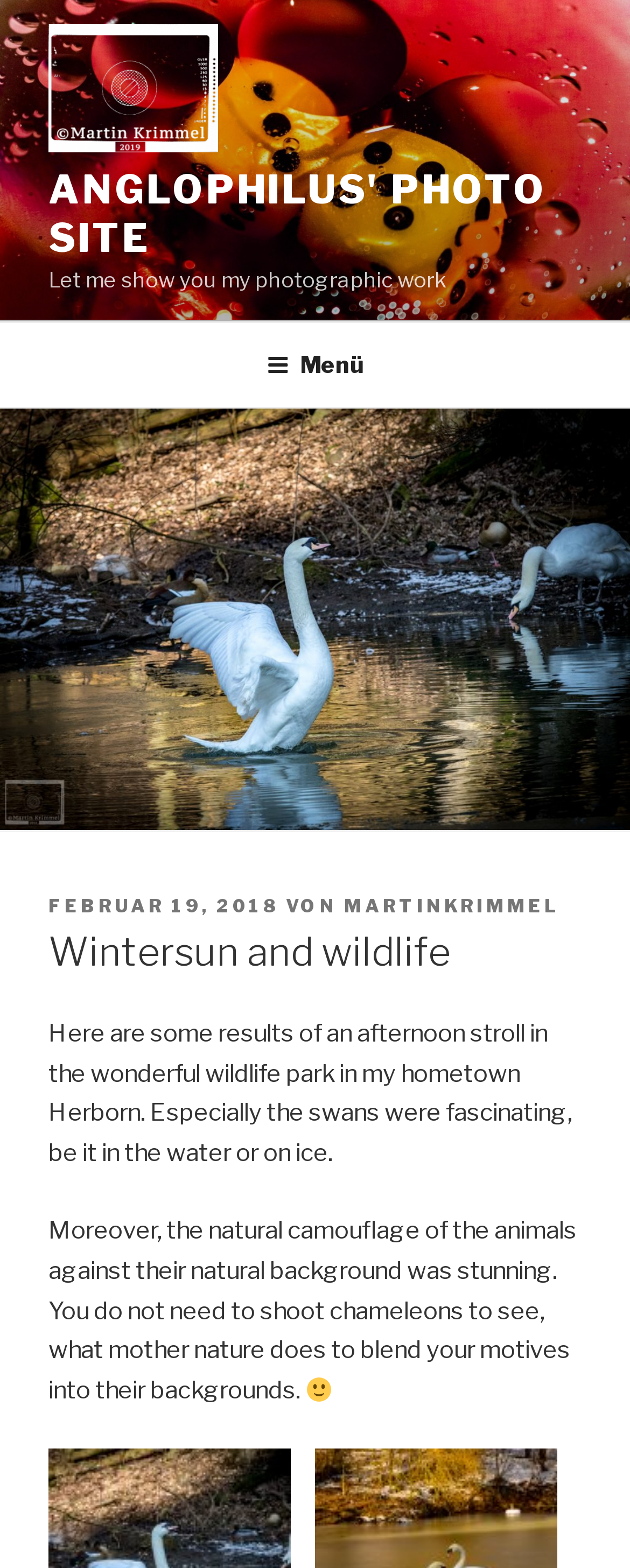Provide a one-word or brief phrase answer to the question:
What is the subject of the photographer's work in this post?

Wildlife